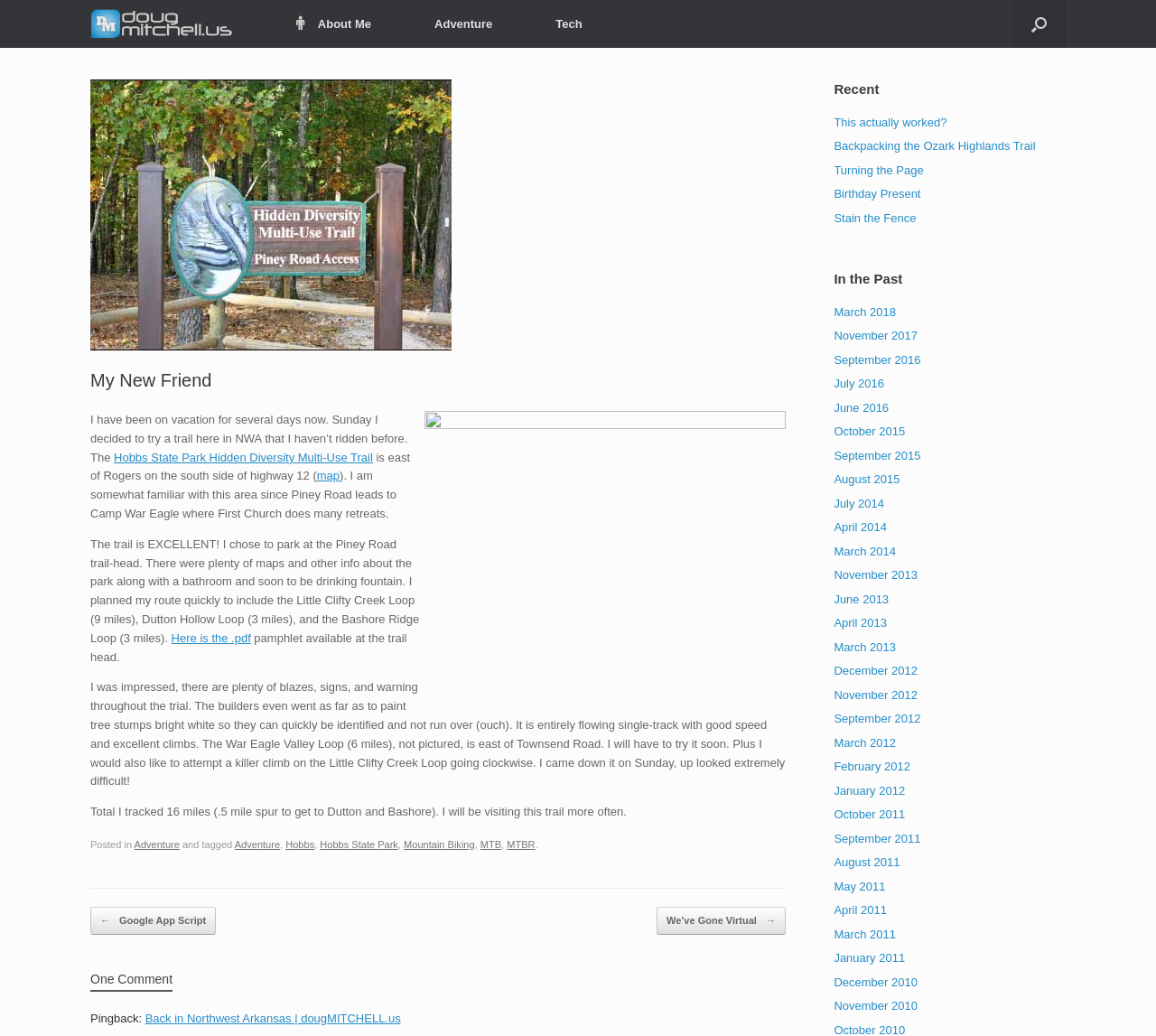Determine the bounding box coordinates of the clickable region to carry out the instruction: "Open the search".

[0.876, 0.0, 0.922, 0.046]